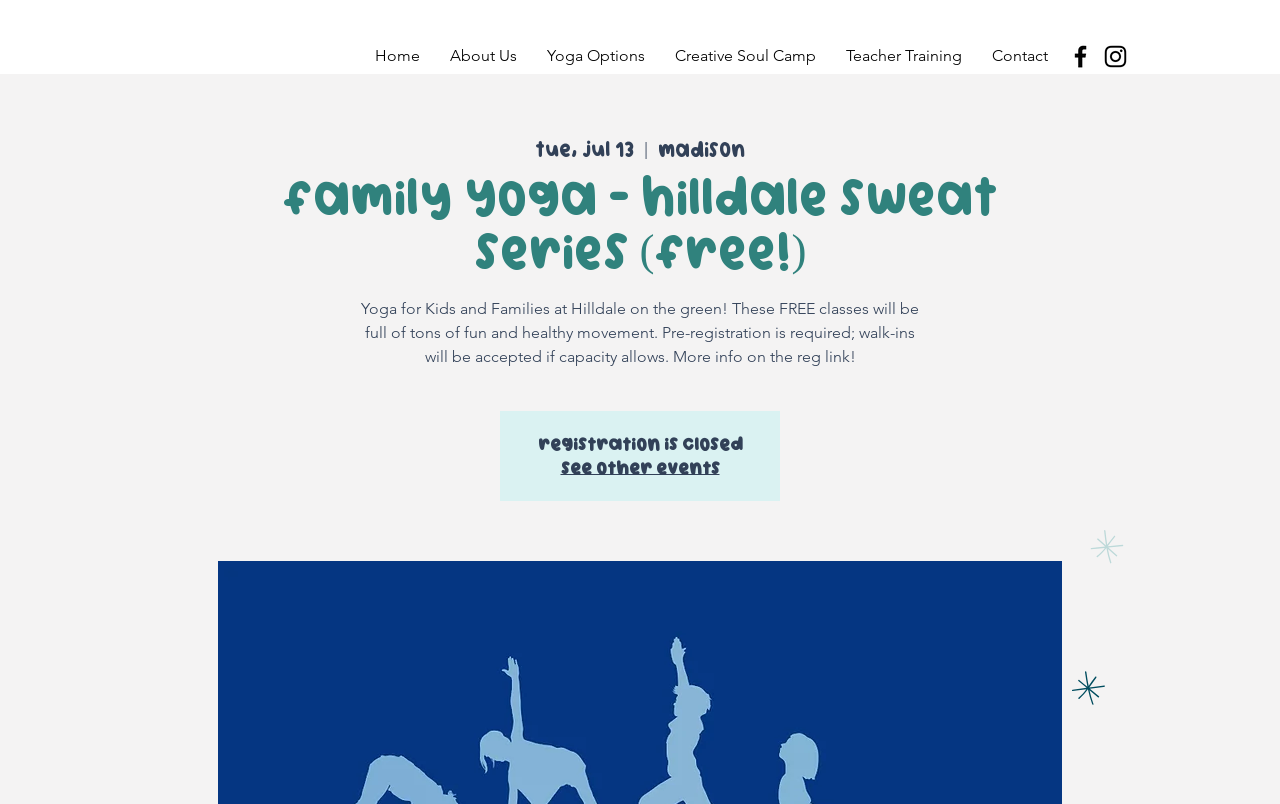Please give a concise answer to this question using a single word or phrase: 
What is the current status of registration for the event?

Closed